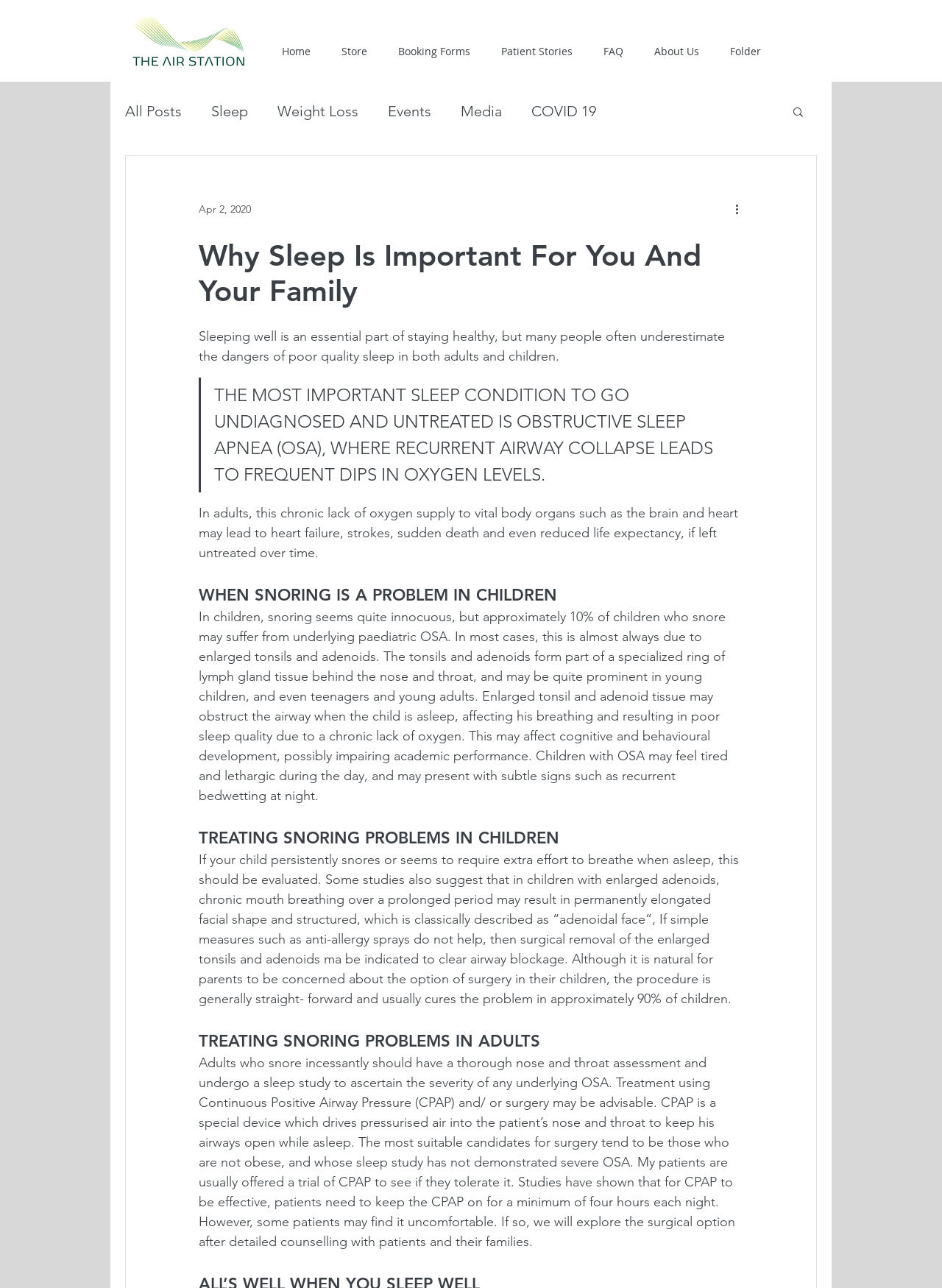Extract the bounding box for the UI element that matches this description: "Booking Forms".

[0.406, 0.031, 0.516, 0.049]